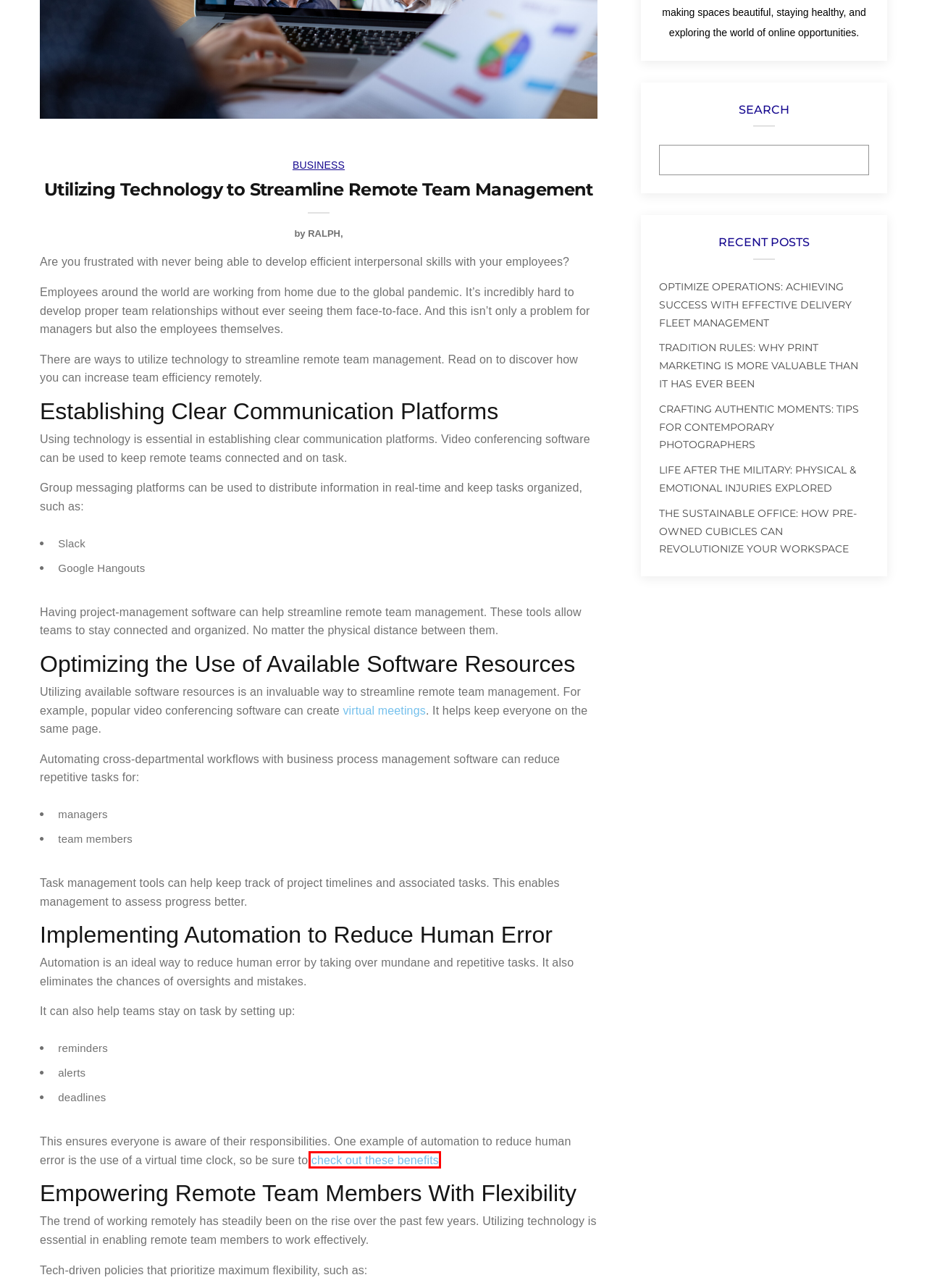A screenshot of a webpage is given, featuring a red bounding box around a UI element. Please choose the webpage description that best aligns with the new webpage after clicking the element in the bounding box. These are the descriptions:
A. Tradition Rules: Why Print Marketing Is More Valuable Than It Has Ever Been - decOsee
B. A Guide to the Virtual Meeting
C. The Sustainable Office: How Pre-Owned Cubicles Can Revolutionize Your Workspace - decOsee
D. Crafting Authentic Moments: Tips for Contemporary Photographers - decOsee
E. Life After The Military: Physical & Emotional Injuries Explored - decOsee
F. Ralph, Author at decOsee
G. Optimize Operations: Achieving Success with Effective Delivery Fleet Management - decOsee
H. 3 Benefits of Using a Virtual Time Clock for Your Business | TimeTrakGO

H